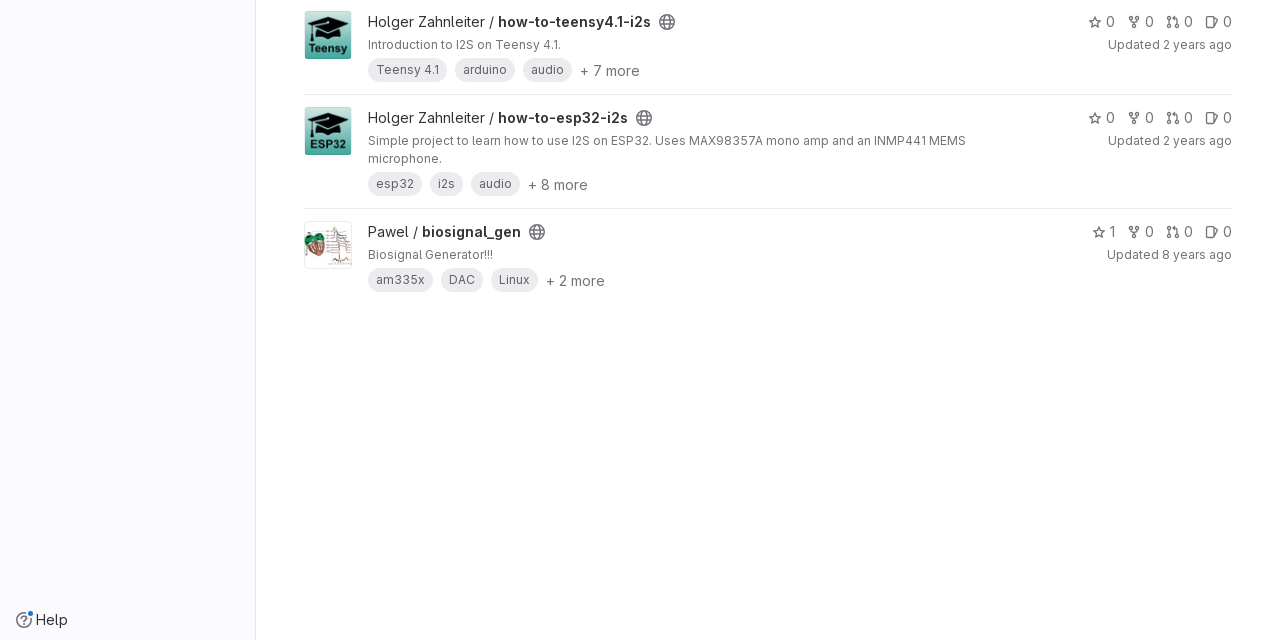Identify the bounding box of the UI element that matches this description: "Teensy 4.1".

[0.284, 0.085, 0.352, 0.135]